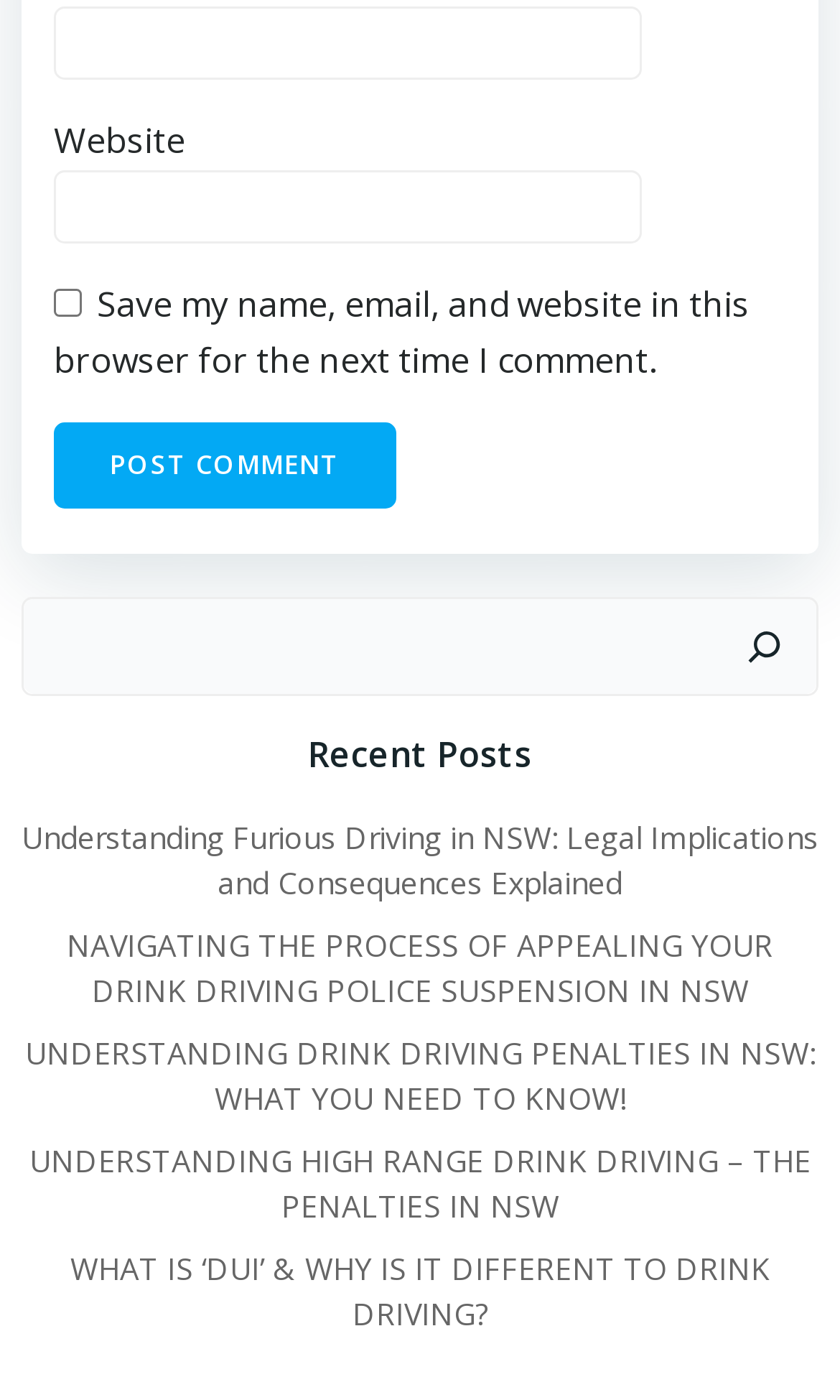Please specify the bounding box coordinates of the clickable section necessary to execute the following command: "Enter email address".

[0.064, 0.005, 0.764, 0.058]